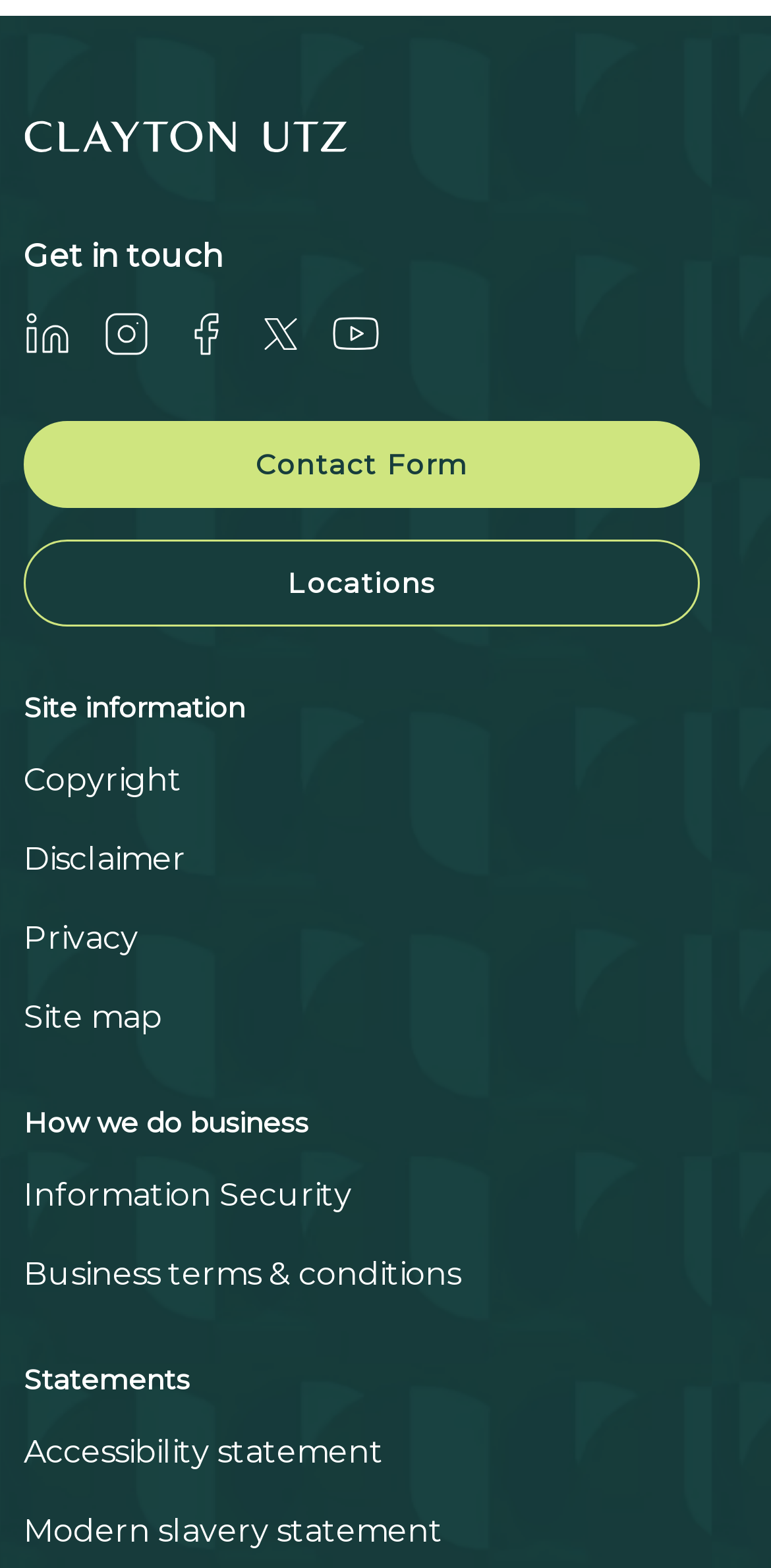What is the first link in the webpage?
Please answer the question with as much detail and depth as you can.

I looked at the top of the webpage and found the first link, which is 'Contact Form'.